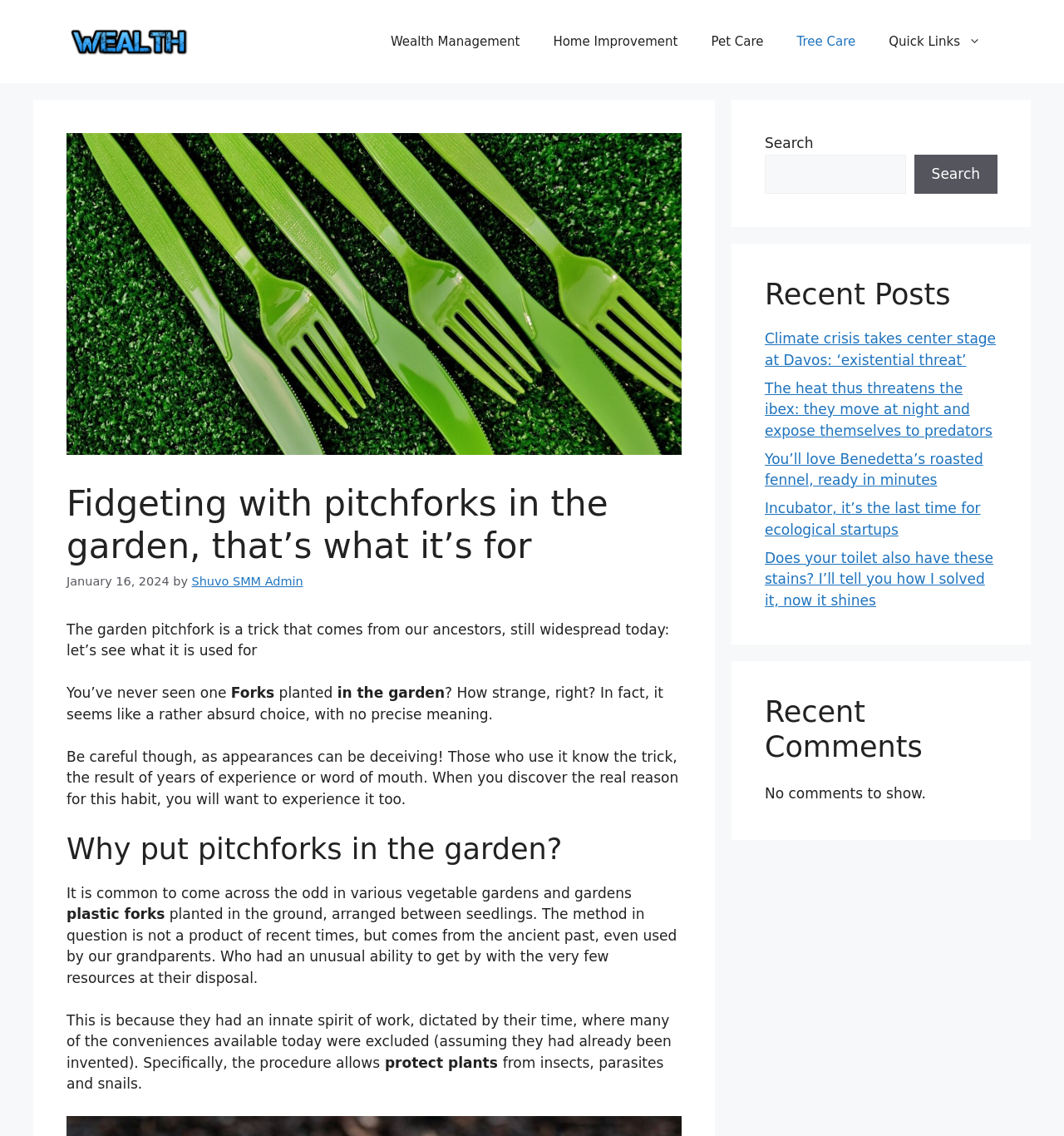Illustrate the webpage's structure and main components comprehensively.

This webpage is about the use of pitchforks in gardening, specifically exploring the traditional practice of placing them in the garden. At the top of the page, there is a banner with the site's name, "Wealth Management", accompanied by a link and an image. Below the banner, there is a navigation menu with links to various categories, including "Home Improvement", "Pet Care", and "Tree Care".

The main content of the page is divided into sections. The first section has a heading that reads "Fidgeting with pitchforks in the garden, that's what it's for" and is accompanied by an image. Below the heading, there is a paragraph of text that introduces the topic of pitchforks in gardening. The text is followed by a series of paragraphs that explore the reasons behind this practice, including protecting plants from insects and parasites.

To the right of the main content, there are three complementary sections. The first section has a search bar with a button. The second section is titled "Recent Posts" and lists several links to recent articles, including ones about the climate crisis, ibex, and roasted fennel. The third section is titled "Recent Comments" but indicates that there are no comments to show.

Throughout the page, there are several images, including one of a pitchfork and another of a garden. The layout is organized, with clear headings and concise text, making it easy to follow and understand the content.